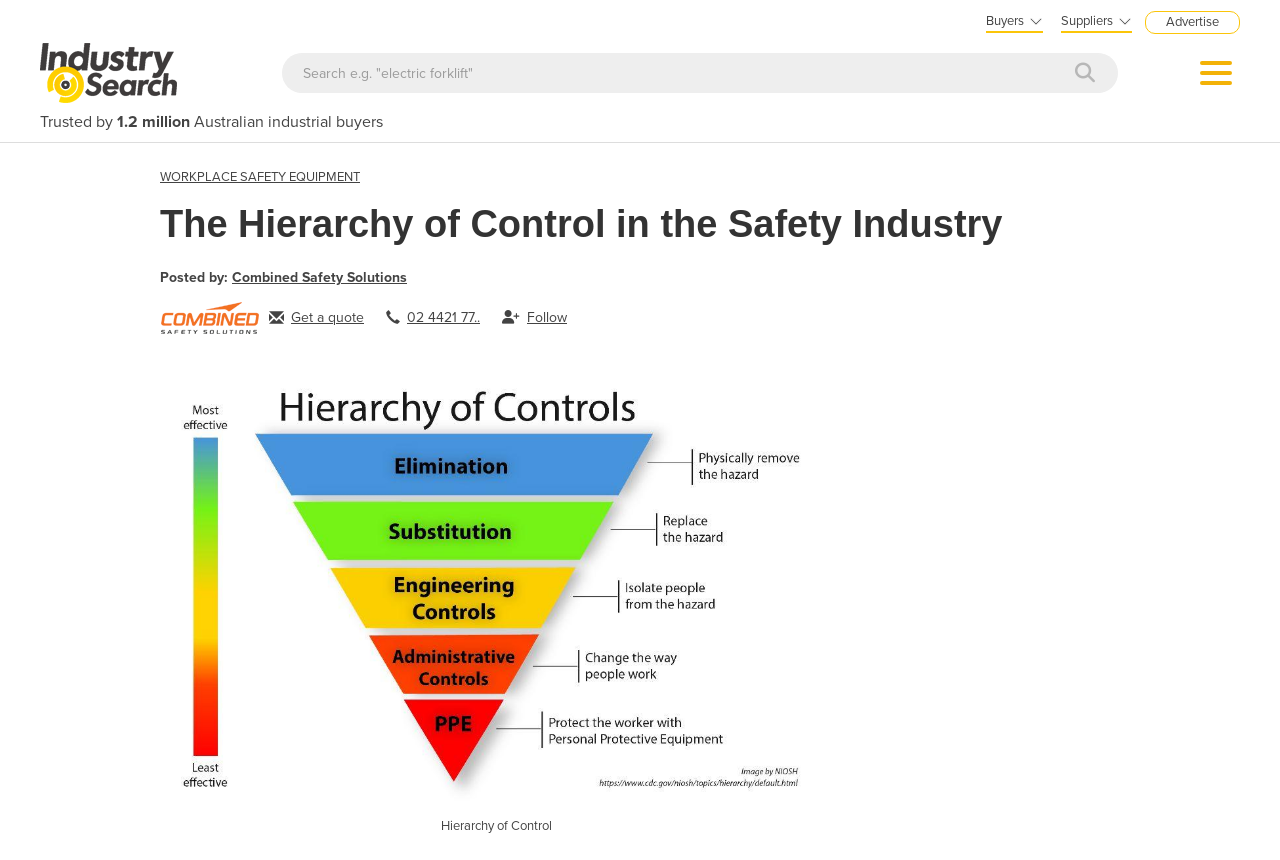Give a one-word or phrase response to the following question: What is the company that posted the article?

Combined Safety Solutions